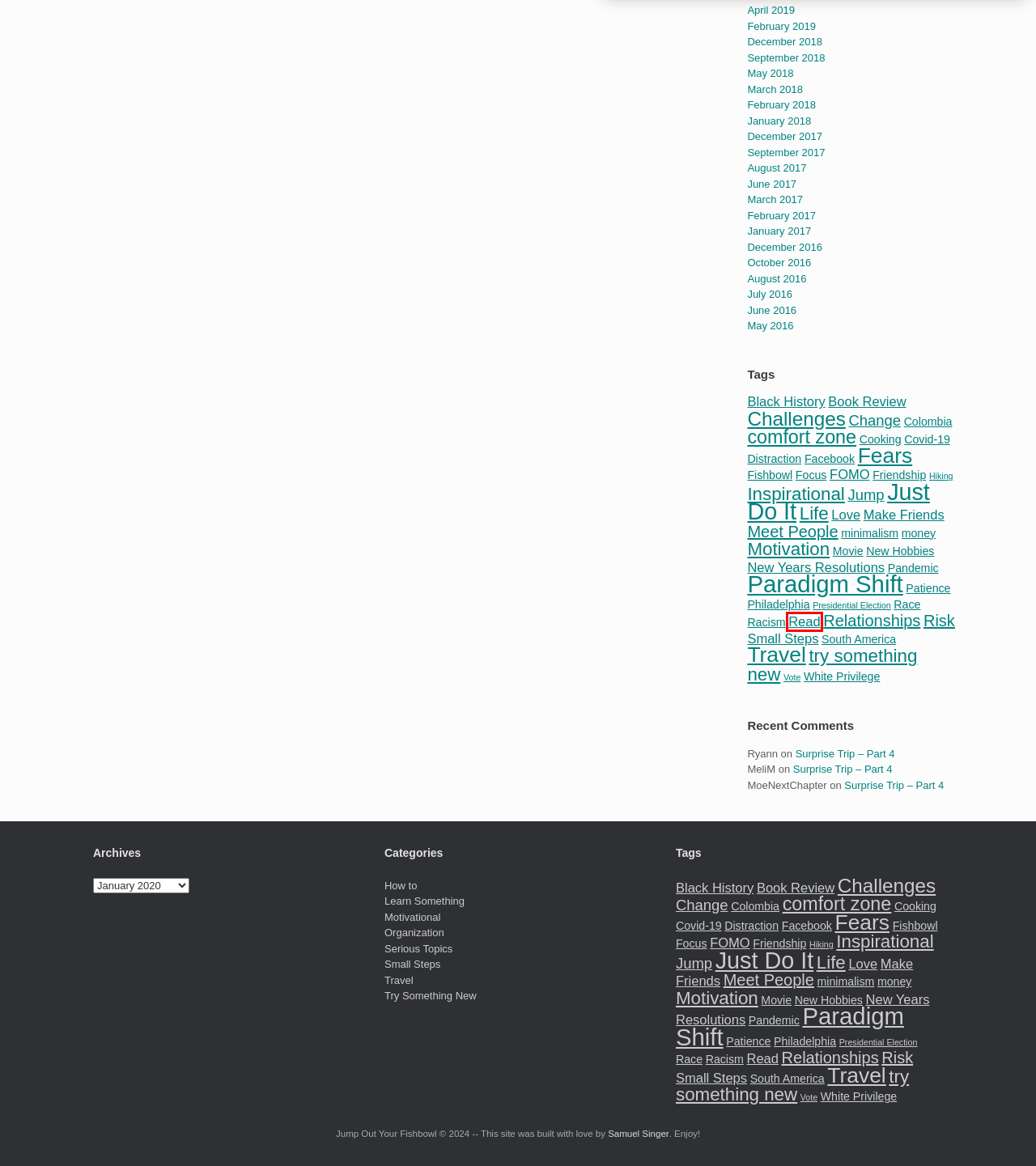You are presented with a screenshot of a webpage with a red bounding box. Select the webpage description that most closely matches the new webpage after clicking the element inside the red bounding box. The options are:
A. New Hobbies | Jump Out Your Fishbowl
B. May, 2016 | Jump Out Your Fishbowl
C. Organization | Jump Out Your Fishbowl
D. Colombia | Jump Out Your Fishbowl
E. Fishbowl | Jump Out Your Fishbowl
F. Meet People | Jump Out Your Fishbowl
G. Read | Jump Out Your Fishbowl
H. How to | Jump Out Your Fishbowl

G